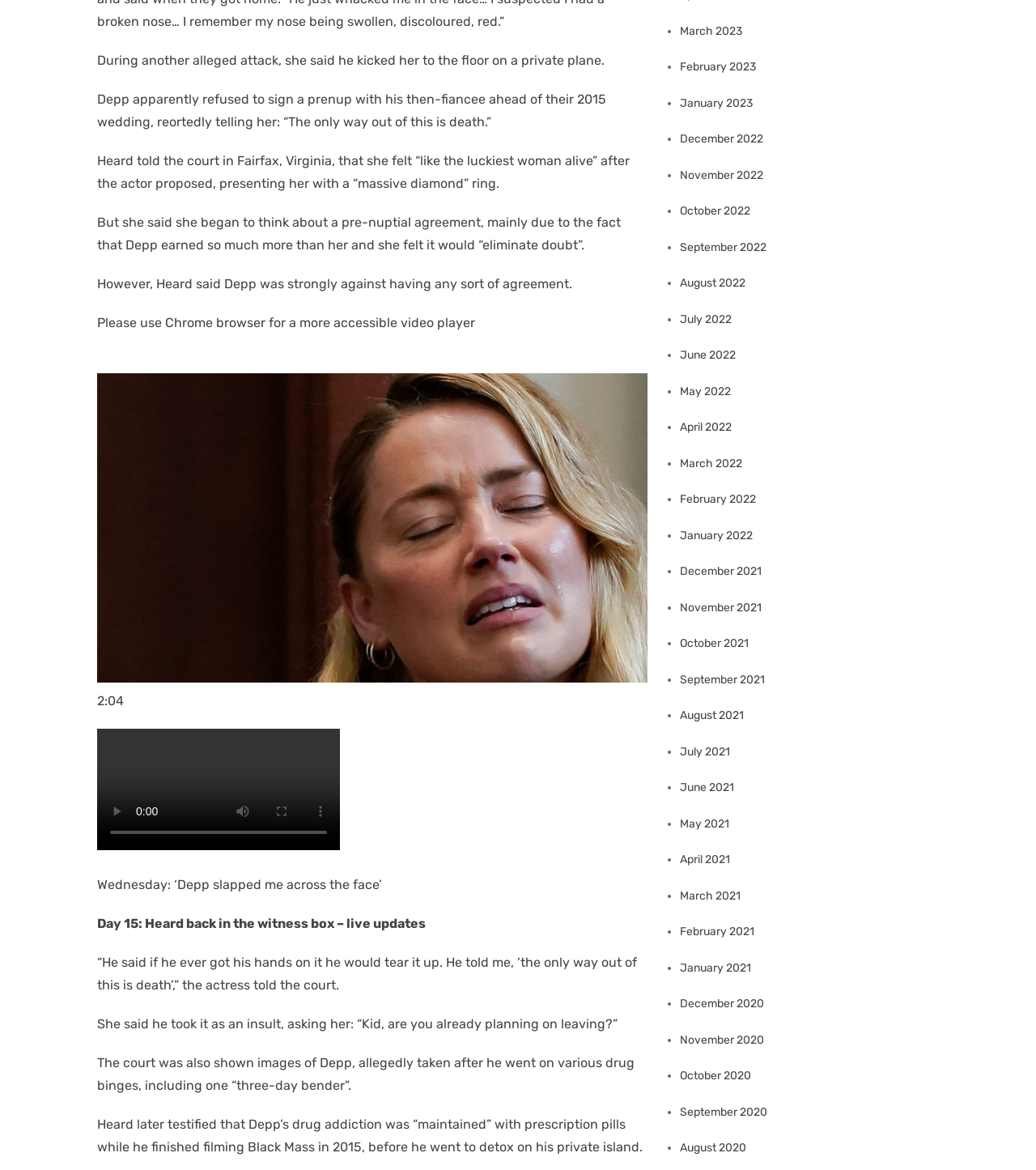Determine the bounding box coordinates of the section to be clicked to follow the instruction: "mute the video". The coordinates should be given as four float numbers between 0 and 1, formatted as [left, top, right, bottom].

[0.216, 0.677, 0.253, 0.71]